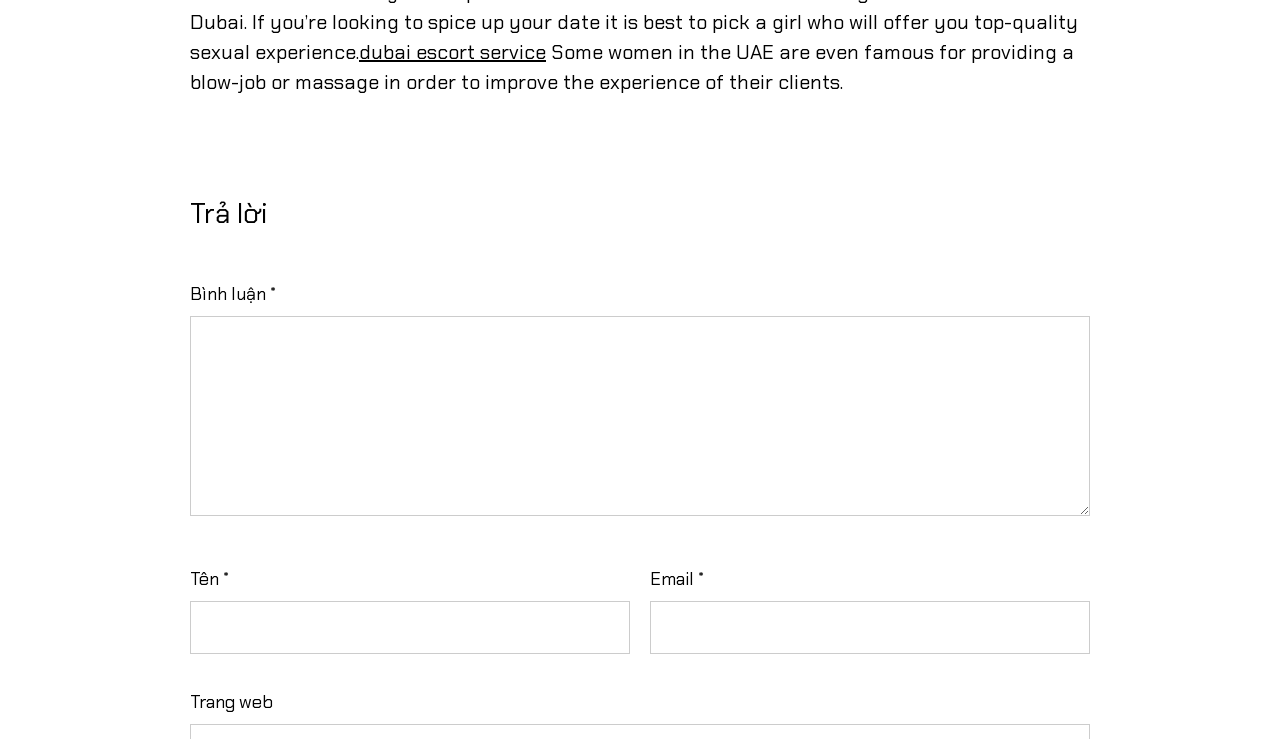Give a short answer to this question using one word or a phrase:
What is the topic of the webpage?

escort service